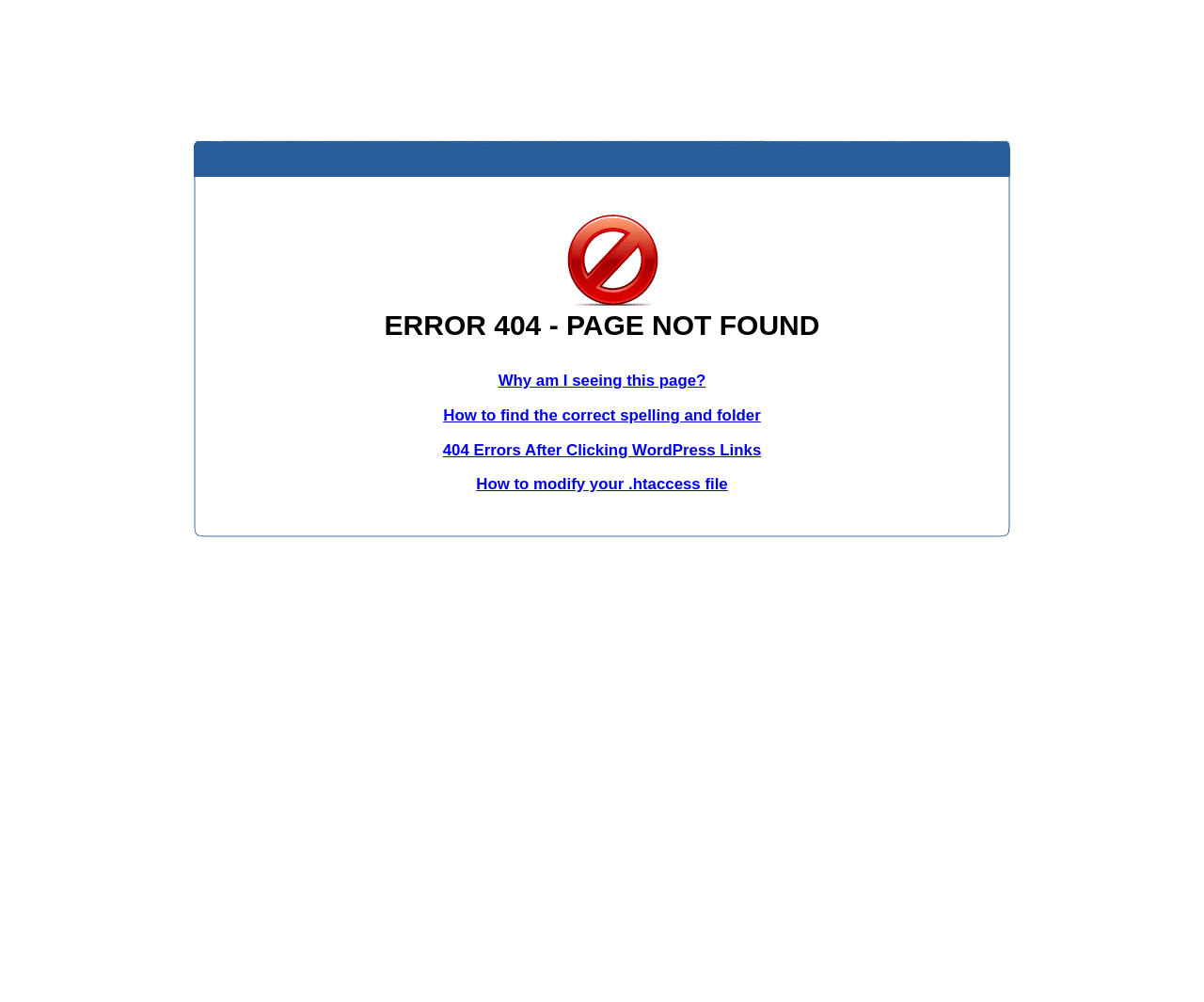Reply to the question with a single word or phrase:
What is the tone of this page?

Helpful